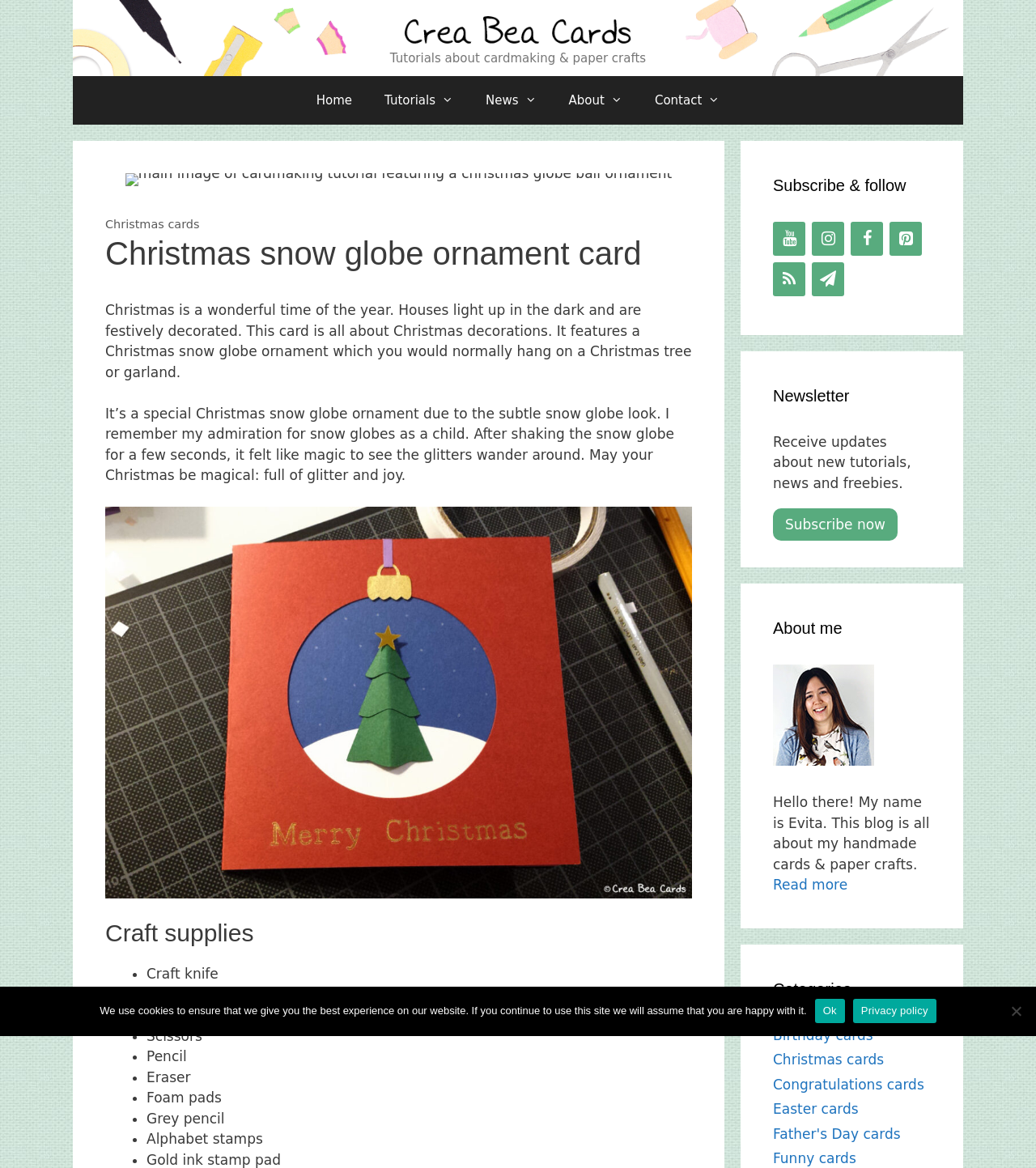Find the bounding box coordinates of the element's region that should be clicked in order to follow the given instruction: "Subscribe to the newsletter". The coordinates should consist of four float numbers between 0 and 1, i.e., [left, top, right, bottom].

[0.746, 0.435, 0.866, 0.463]